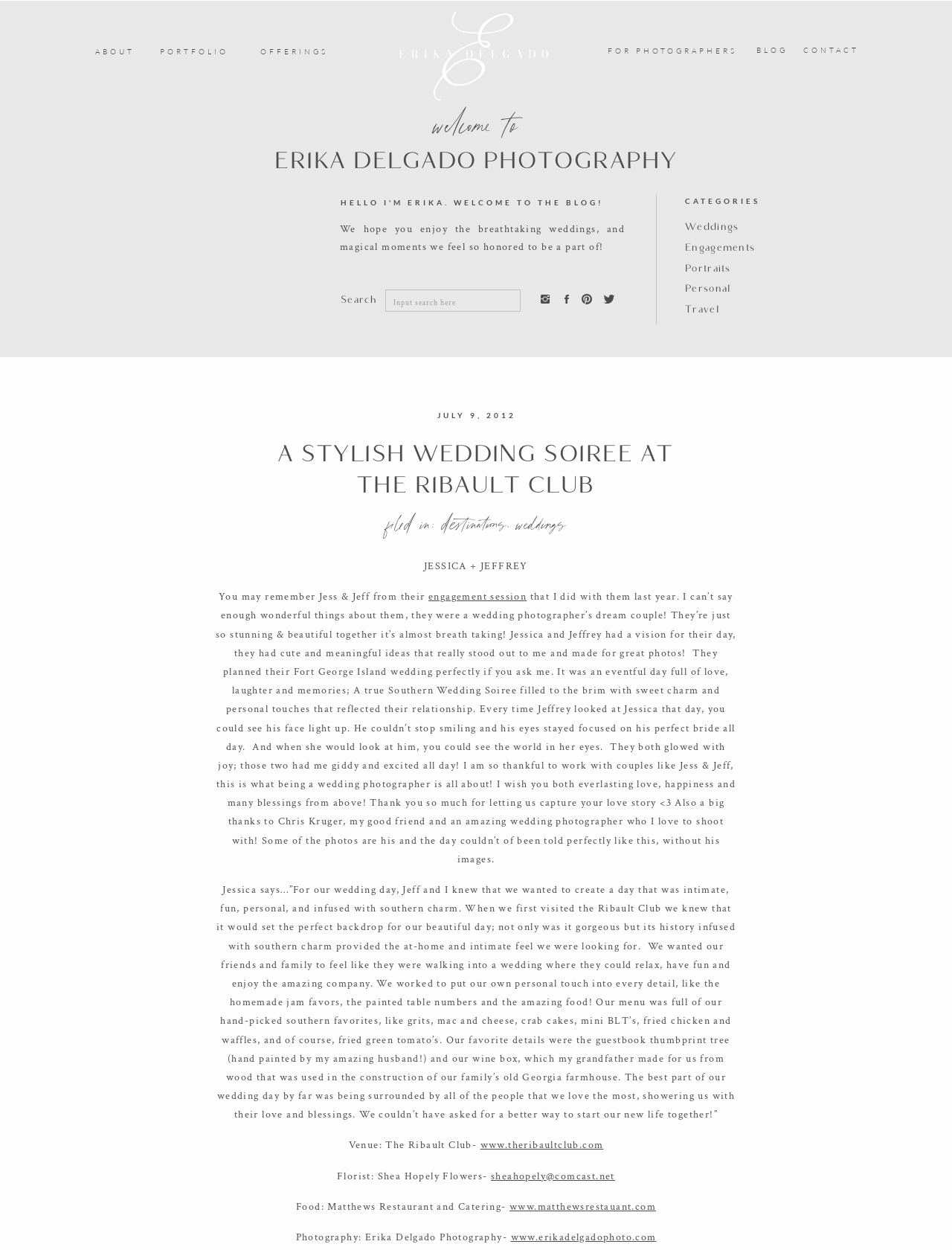Please specify the bounding box coordinates of the area that should be clicked to accomplish the following instruction: "Search for something". The coordinates should consist of four float numbers between 0 and 1, i.e., [left, top, right, bottom].

[0.413, 0.235, 0.547, 0.249]